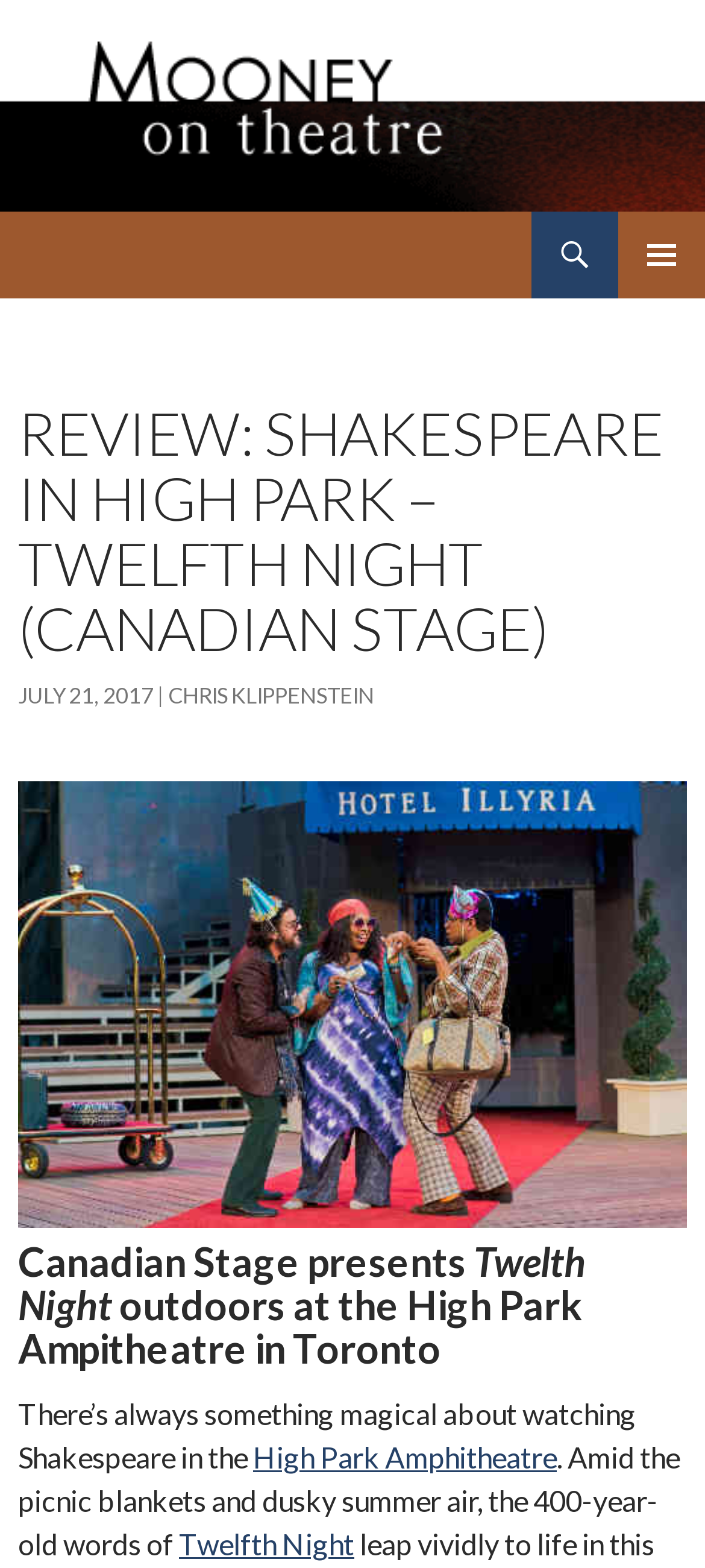Please provide a comprehensive response to the question based on the details in the image: What is the name of the theatre company?

By looking at the webpage, I can see that the article is reviewing a play, Twelfth Night, and it mentions 'Canadian Stage' as the presenter of the play, which suggests that it is the name of the theatre company.